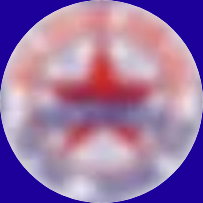Explain the contents of the image with as much detail as possible.

The image prominently features the logo of All Star Israel, characterized by a distinctive design that includes a red star, which is central to the logo's theme. Surrounding the star are circular patterns that may include a combination of colors likely associated with summer camp vibes. The logo represents the All Star Israel Sports Camp, reflecting their commitment to providing a vibrant and engaging experience for campers. This emblem is a symbol of the organization's identity, resonating with values of community, adventure, and inclusivity, particularly in the context of their summer programs.